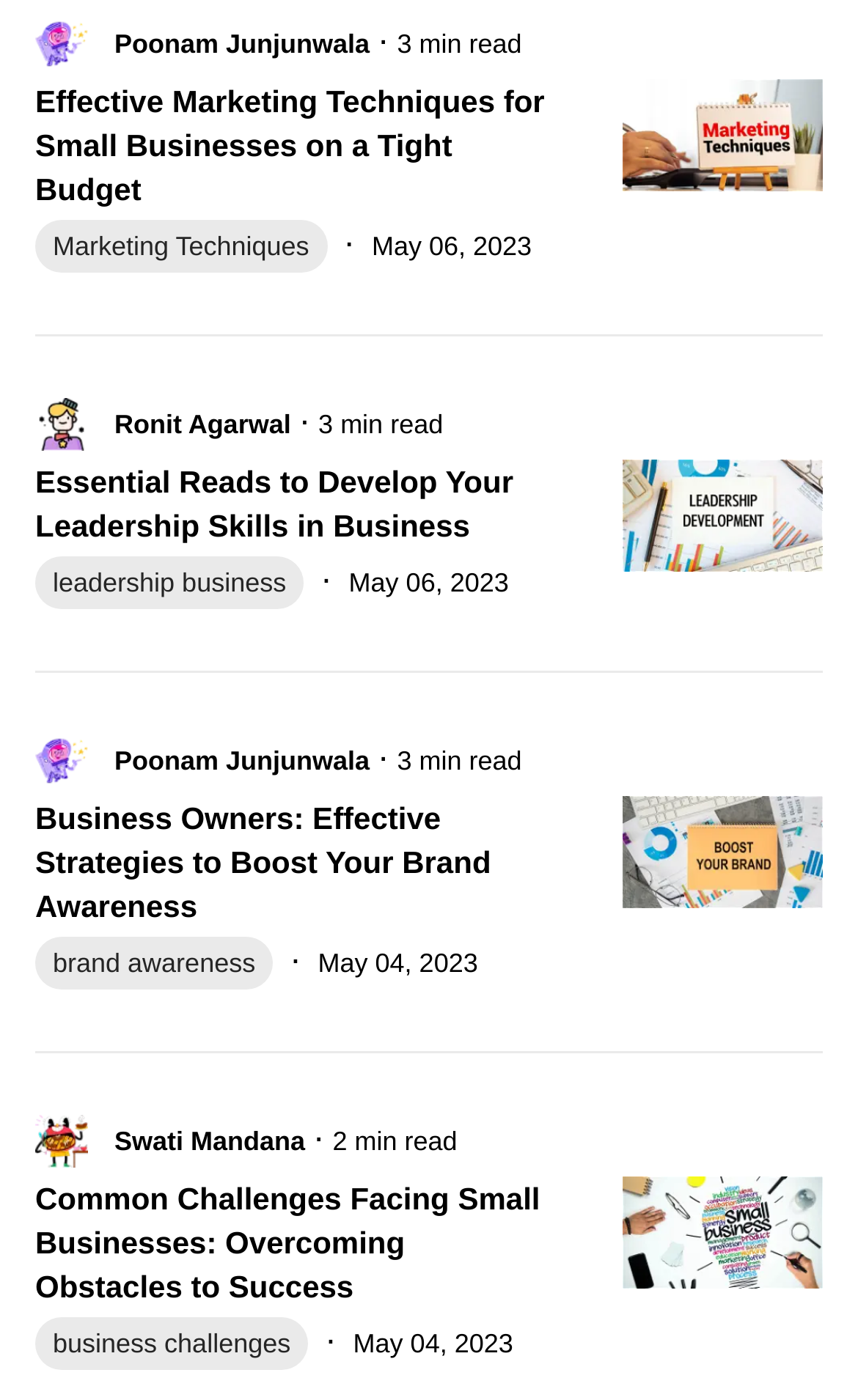Could you locate the bounding box coordinates for the section that should be clicked to accomplish this task: "view user profile".

[0.041, 0.013, 0.103, 0.05]